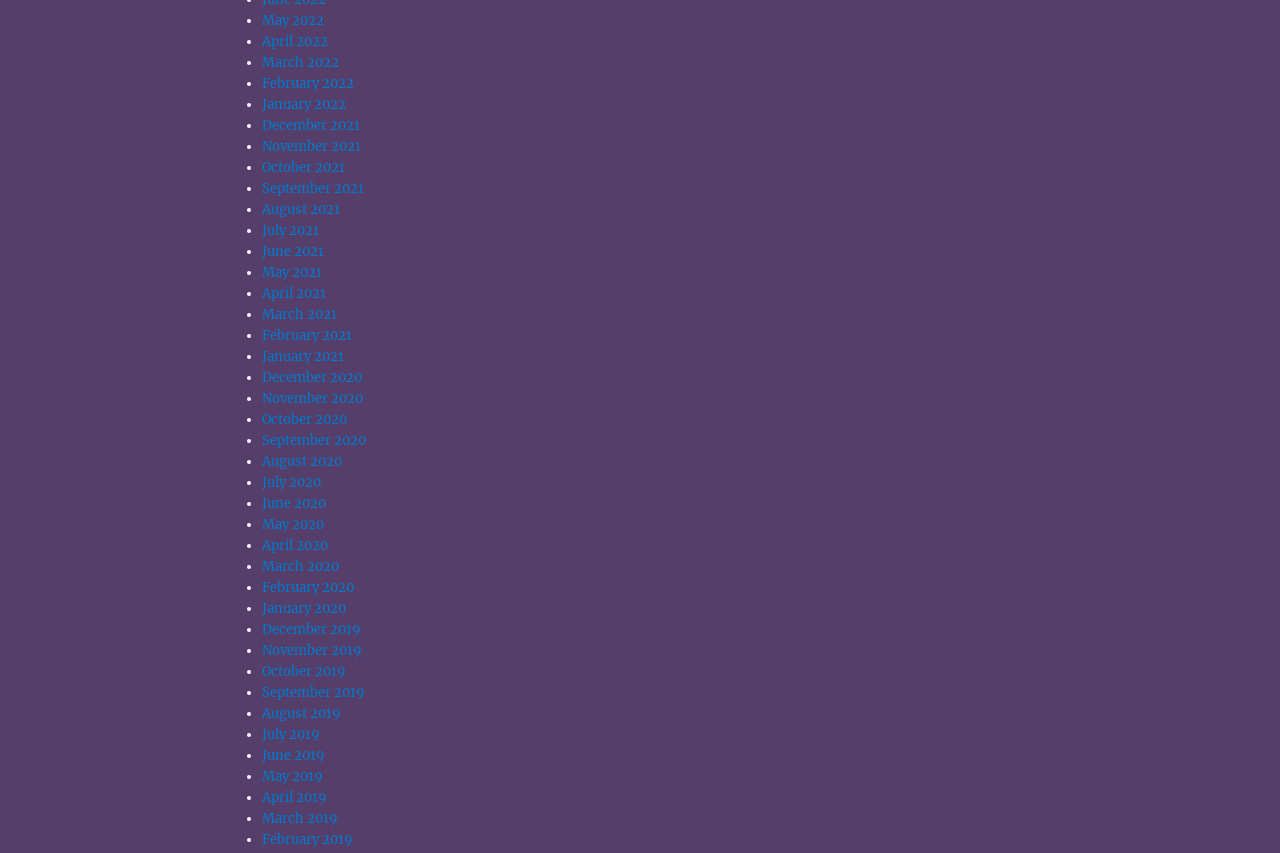Observe the image and answer the following question in detail: How many months are listed?

I counted the number of links in the list and found that there are 24 months listed, from May 2022 to December 2019.